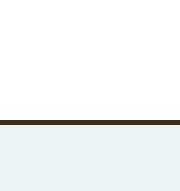Elaborate on the contents of the image in great detail.

The image features the logo of Ireland Grove Dental, an inviting and professional representation of the dental practice. The logo is designed in a round shape, reflecting a modern aesthetic that is likely aimed at creating a friendly and approachable image for the dental office. This logo is prominently displayed on their website, reinforcing the branding of Ireland Grove Dental, which is dedicated to providing quality dental care. The presence of the logo alongside various contact options and appointment scheduling emphasizes the practice's commitment to accessibility and patient engagement.